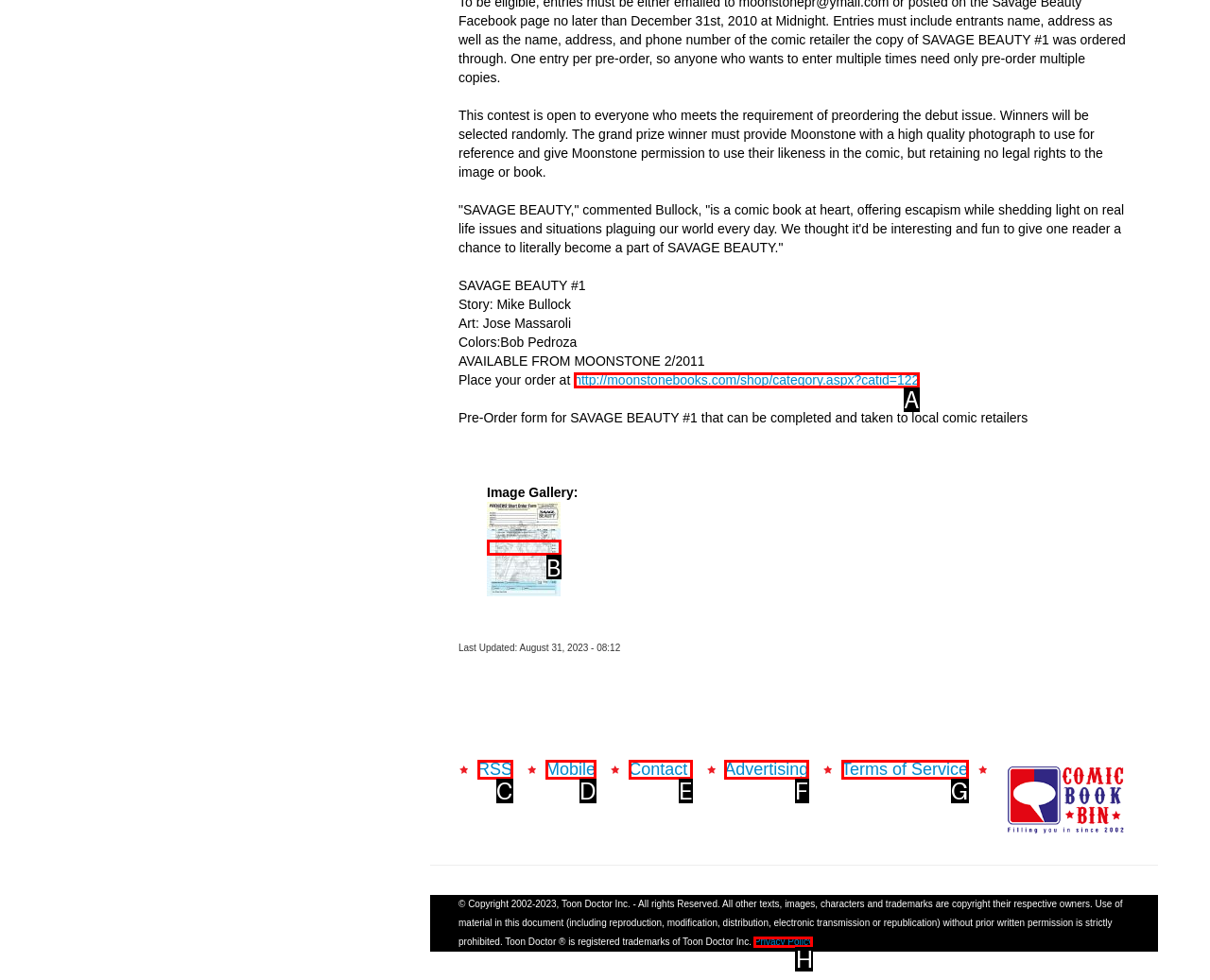Given the description: Privacy Policy, identify the HTML element that fits best. Respond with the letter of the correct option from the choices.

H